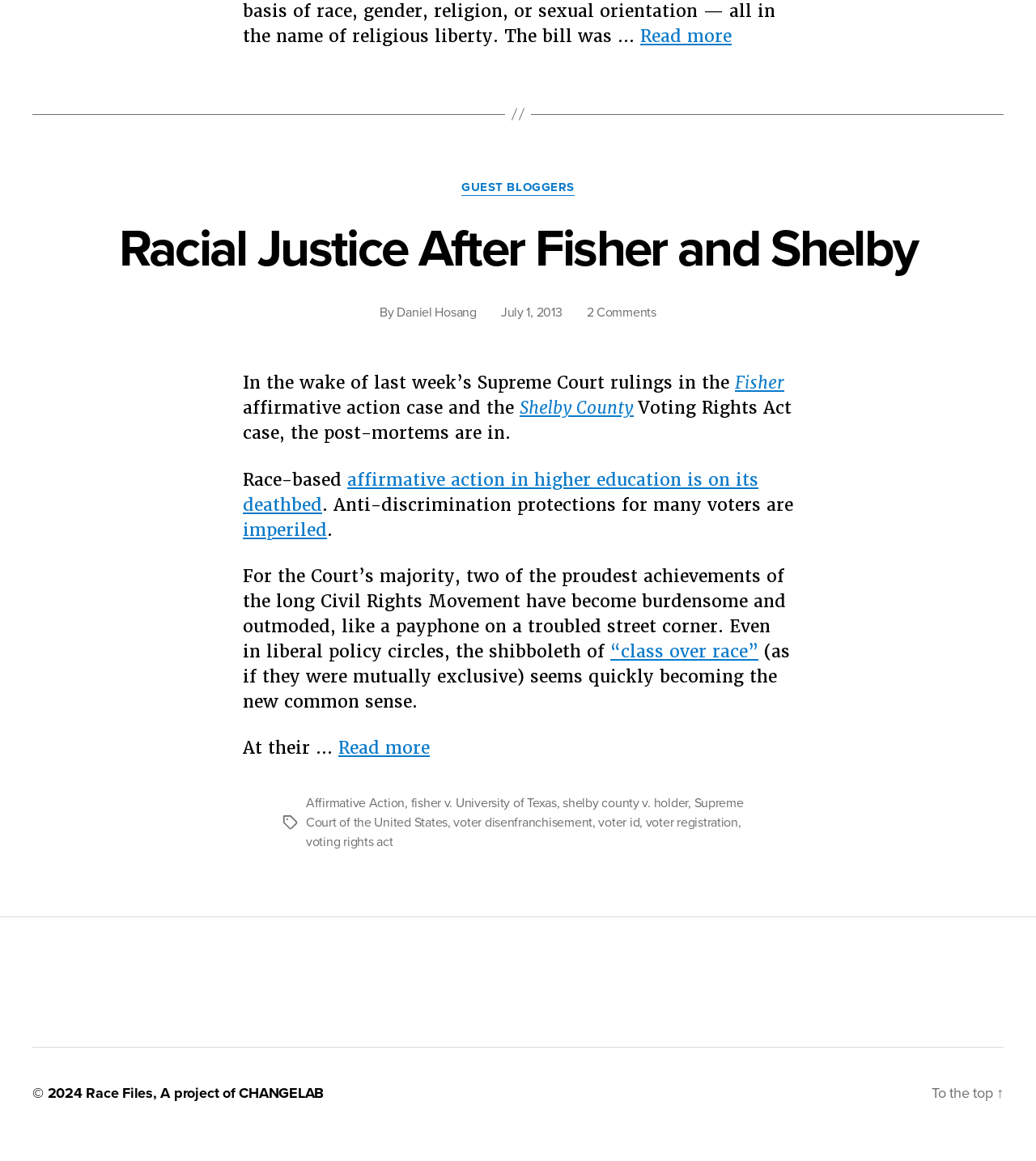Kindly respond to the following question with a single word or a brief phrase: 
What is the title of the article?

Racial Justice After Fisher and Shelby